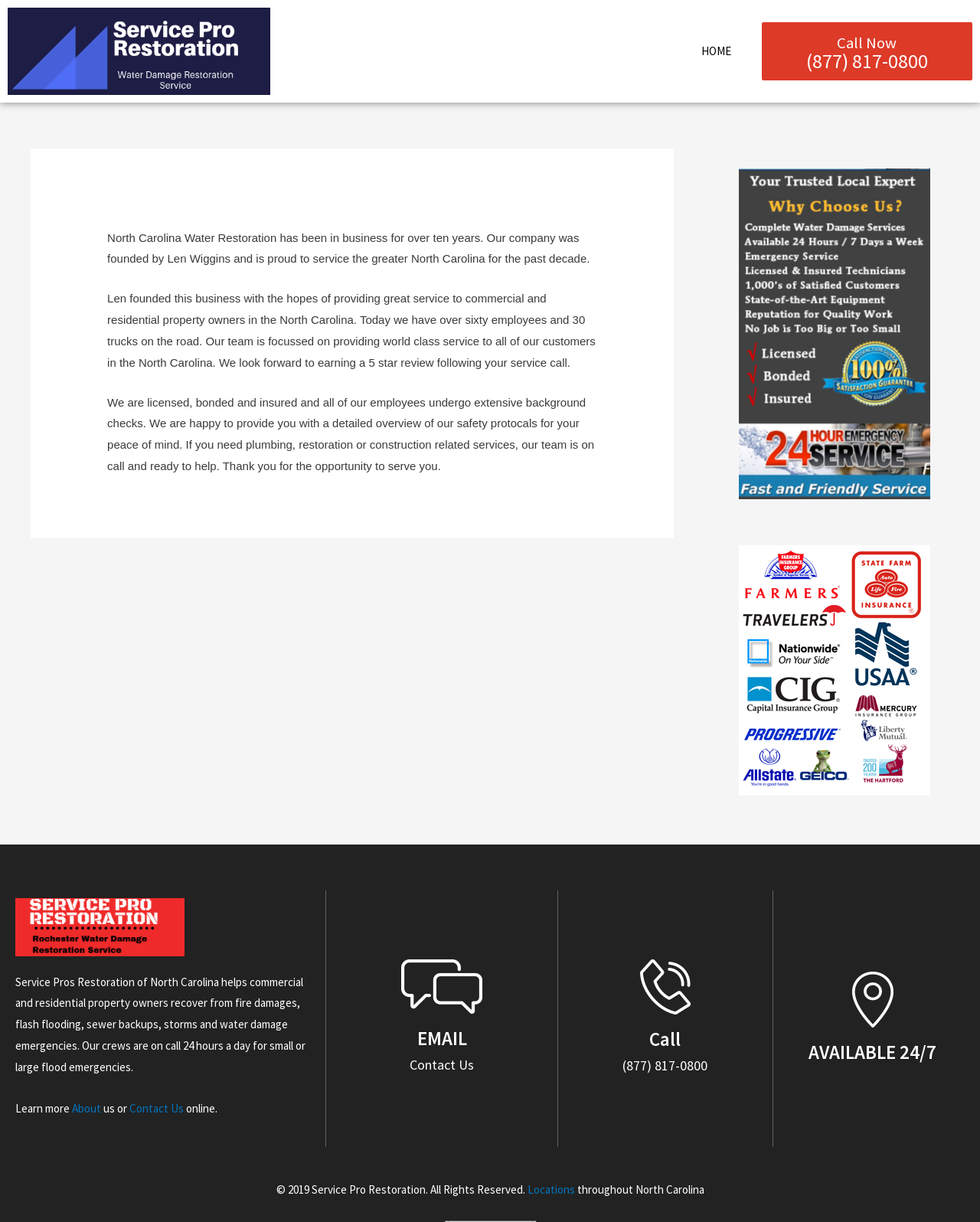Generate a thorough explanation of the webpage's elements.

The webpage is about Service Pro Restoration, a company that provides water restoration services in North Carolina. At the top of the page, there are three links: an empty link, a "HOME" link, and a "Call Now" link with a phone number. Below these links, there is a main section that contains an article with three paragraphs of text. The text describes the company's history, its mission, and its services.

To the right of the main section, there is a complementary section that contains two images: one of a flood restoration service and another of an insurance-approved company. Below these images, there is a section that describes the company's emergency services, including fire damage, flooding, and water damage restoration. This section also contains a "Learn more" link and a "Contact Us" link.

At the bottom of the page, there are three figures with links and headings: "EMAIL", "Call", and "AVAILABLE 24/7". The "EMAIL" section contains a link to contact the company via email, while the "Call" section displays the company's phone number. The "AVAILABLE 24/7" section emphasizes the company's 24-hour availability.

Finally, at the very bottom of the page, there is a copyright notice and a link to the company's locations throughout North Carolina.